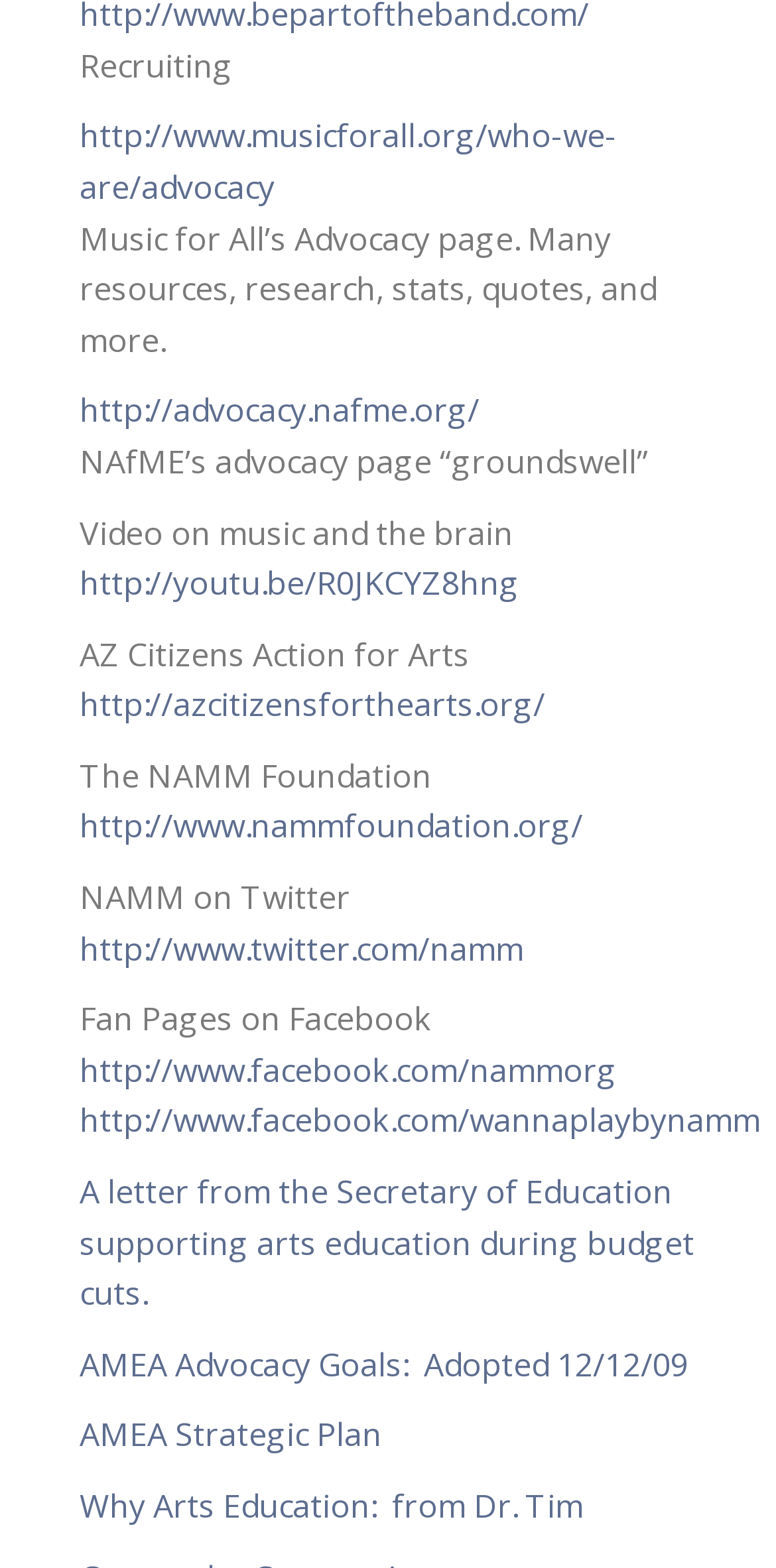Provide the bounding box coordinates of the HTML element this sentence describes: "AMEA Advocacy Goals: Adopted 12/12/09".

[0.103, 0.856, 0.887, 0.884]